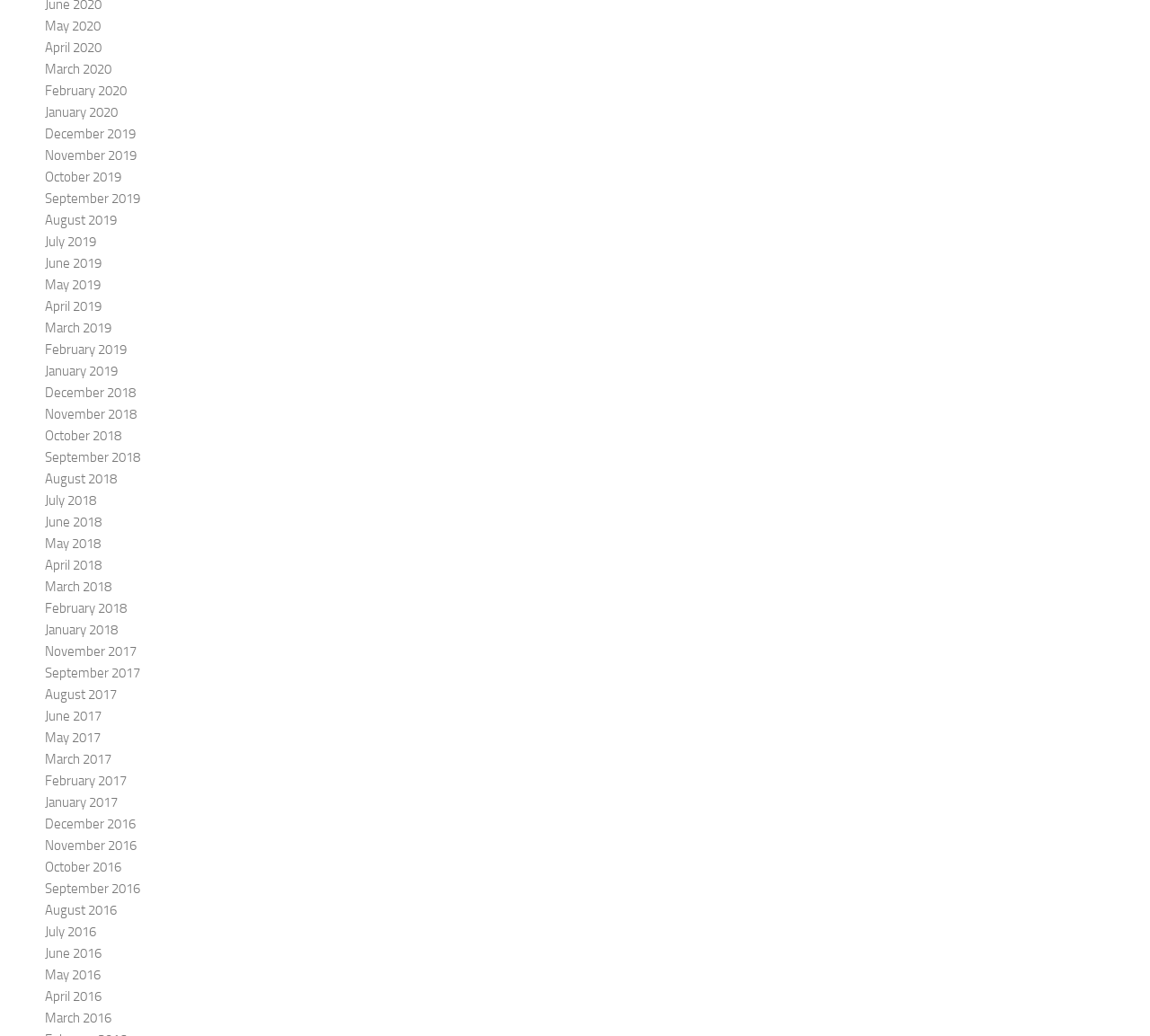Please find the bounding box coordinates of the clickable region needed to complete the following instruction: "View June 2016". The bounding box coordinates must consist of four float numbers between 0 and 1, i.e., [left, top, right, bottom].

[0.039, 0.912, 0.088, 0.928]